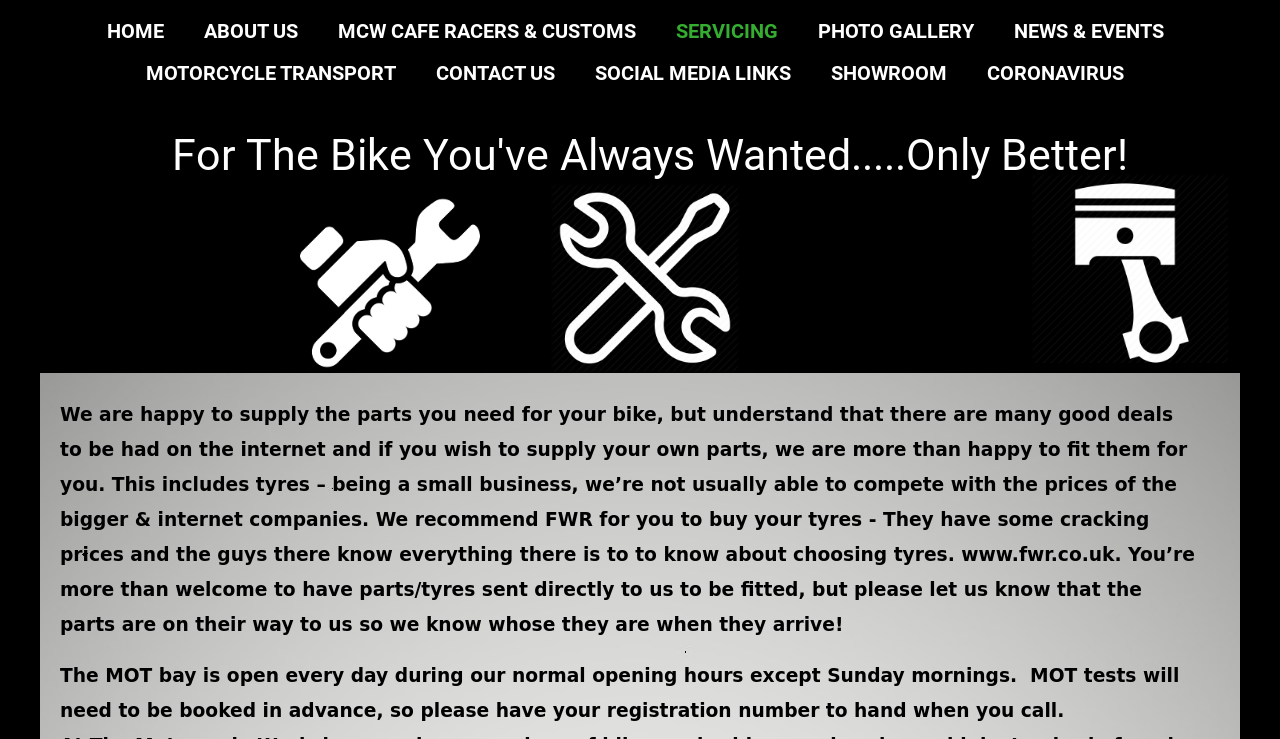Identify the bounding box coordinates for the UI element described as: "MCW CAFE RACERS & CUSTOMS". The coordinates should be provided as four floats between 0 and 1: [left, top, right, bottom].

[0.264, 0.014, 0.496, 0.07]